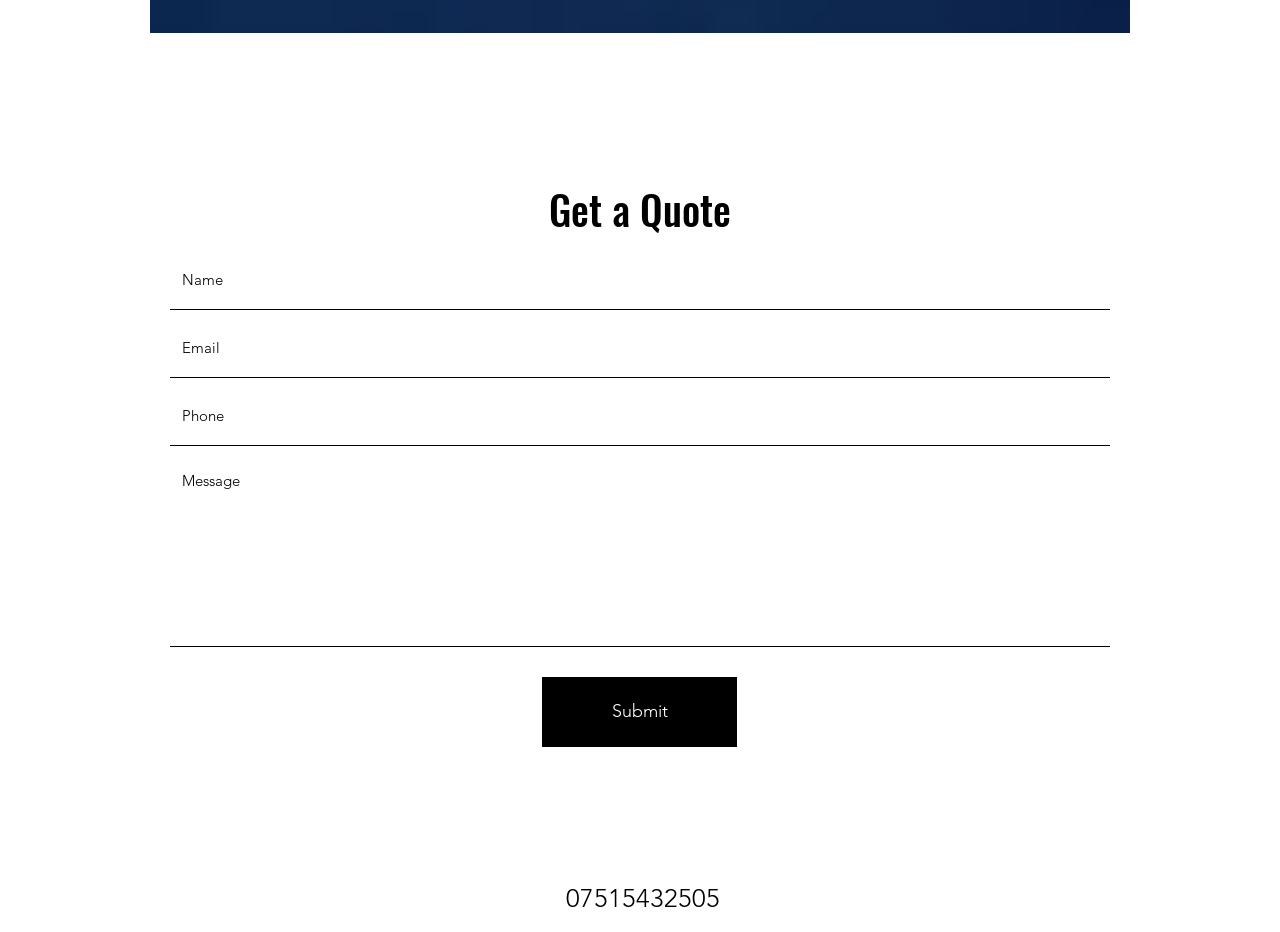How many text fields are required?
Please provide a comprehensive answer based on the information in the image.

By examining the form fields, we can see that only the 'Email' field is marked as required, indicating that it is the only text field that must be filled in.